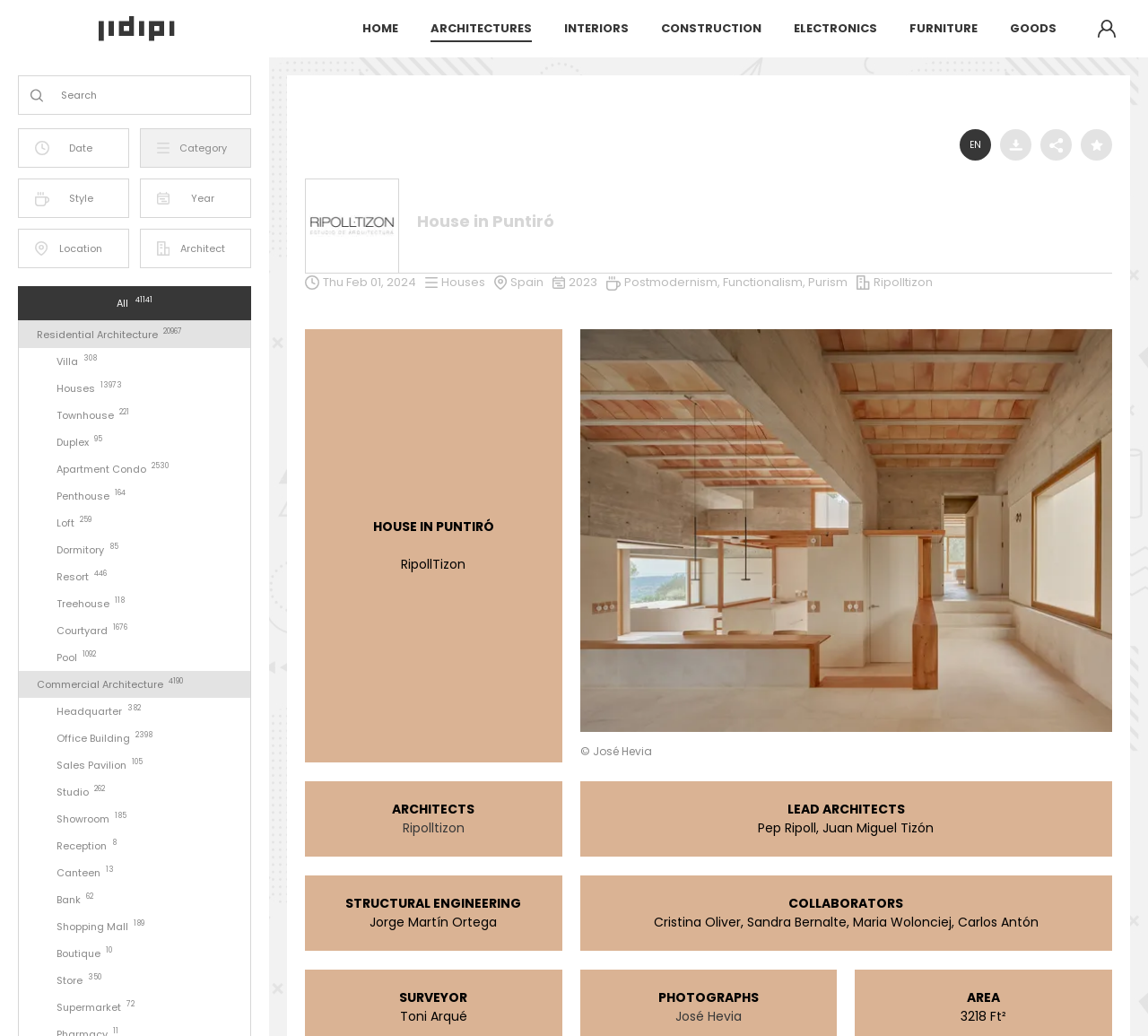What is the name of the architecture project?
Give a one-word or short phrase answer based on the image.

House in Puntiró